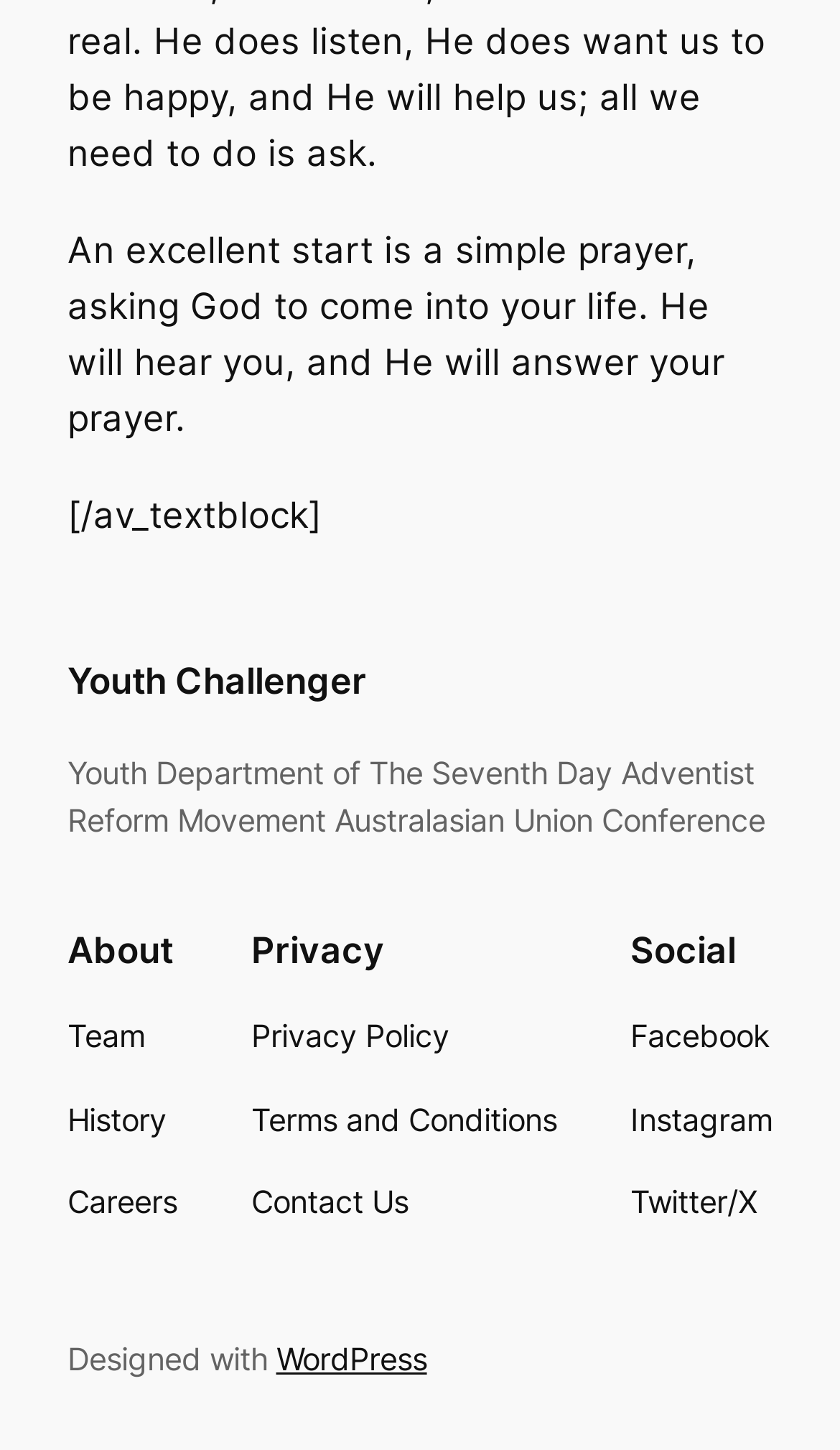Identify the bounding box for the UI element that is described as follows: "Youth Challenger".

[0.08, 0.454, 0.436, 0.484]